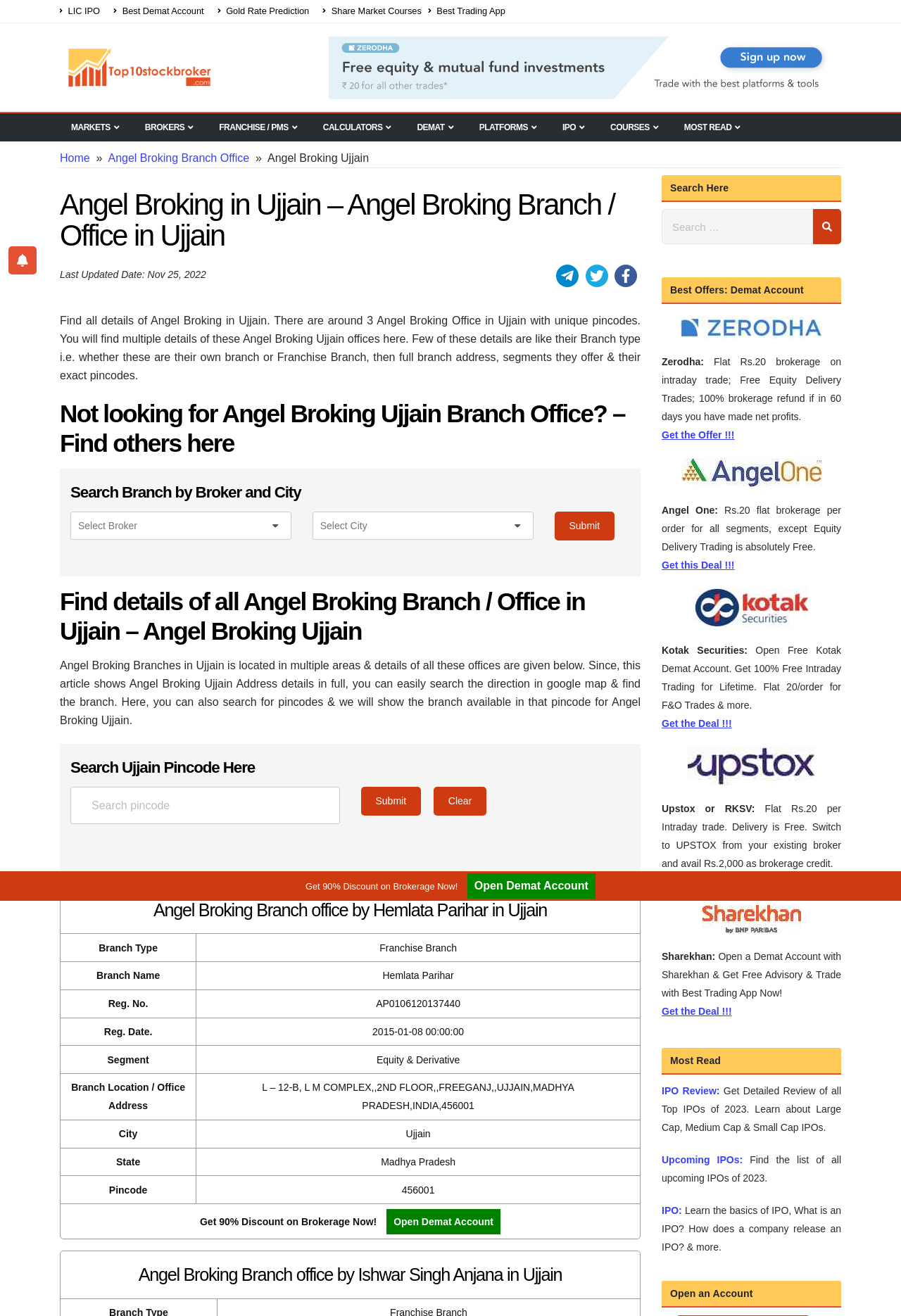Please specify the bounding box coordinates of the clickable section necessary to execute the following command: "Search for a pincode".

[0.078, 0.598, 0.377, 0.626]